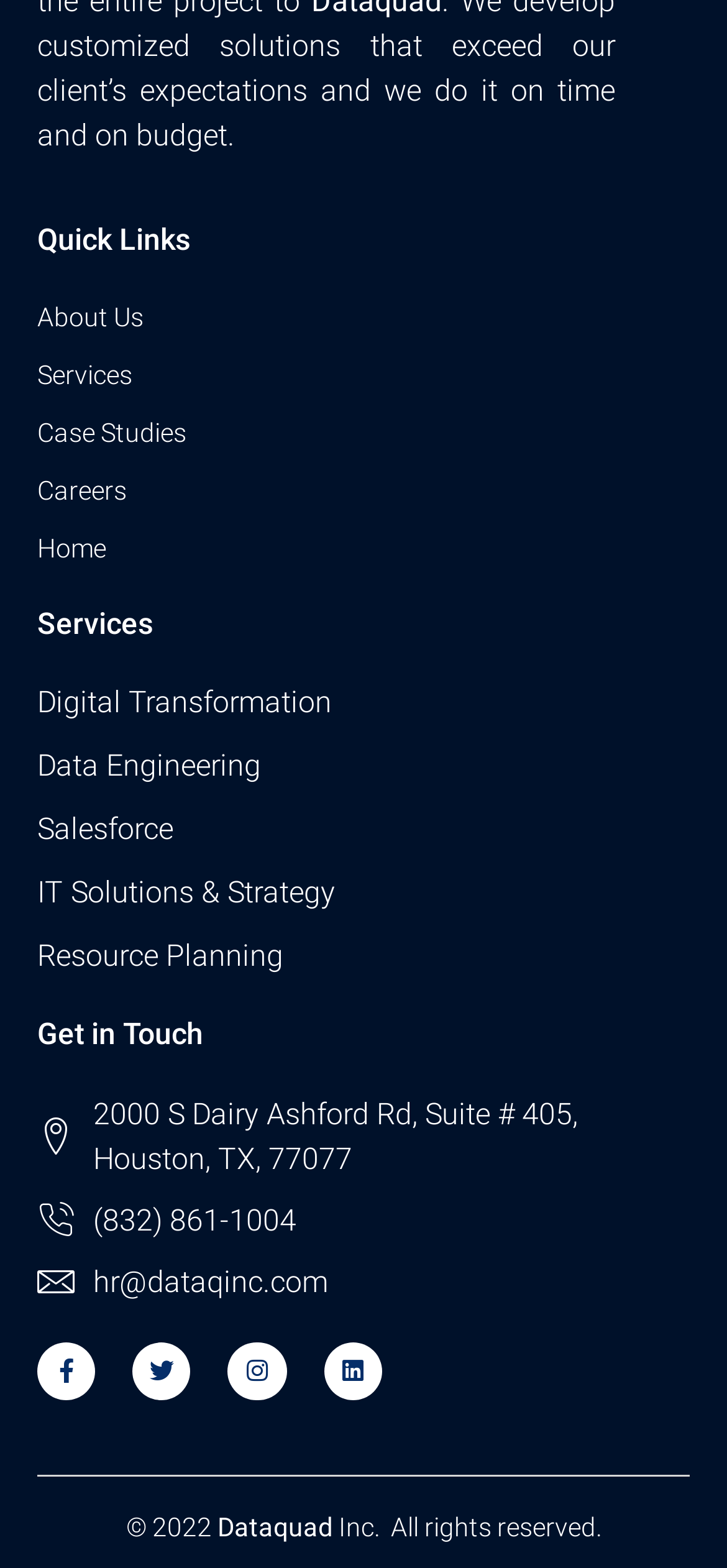What is the company name?
Based on the visual information, provide a detailed and comprehensive answer.

The company name can be found at the bottom of the webpage, where it says 'Dataquad Inc. All rights reserved.'